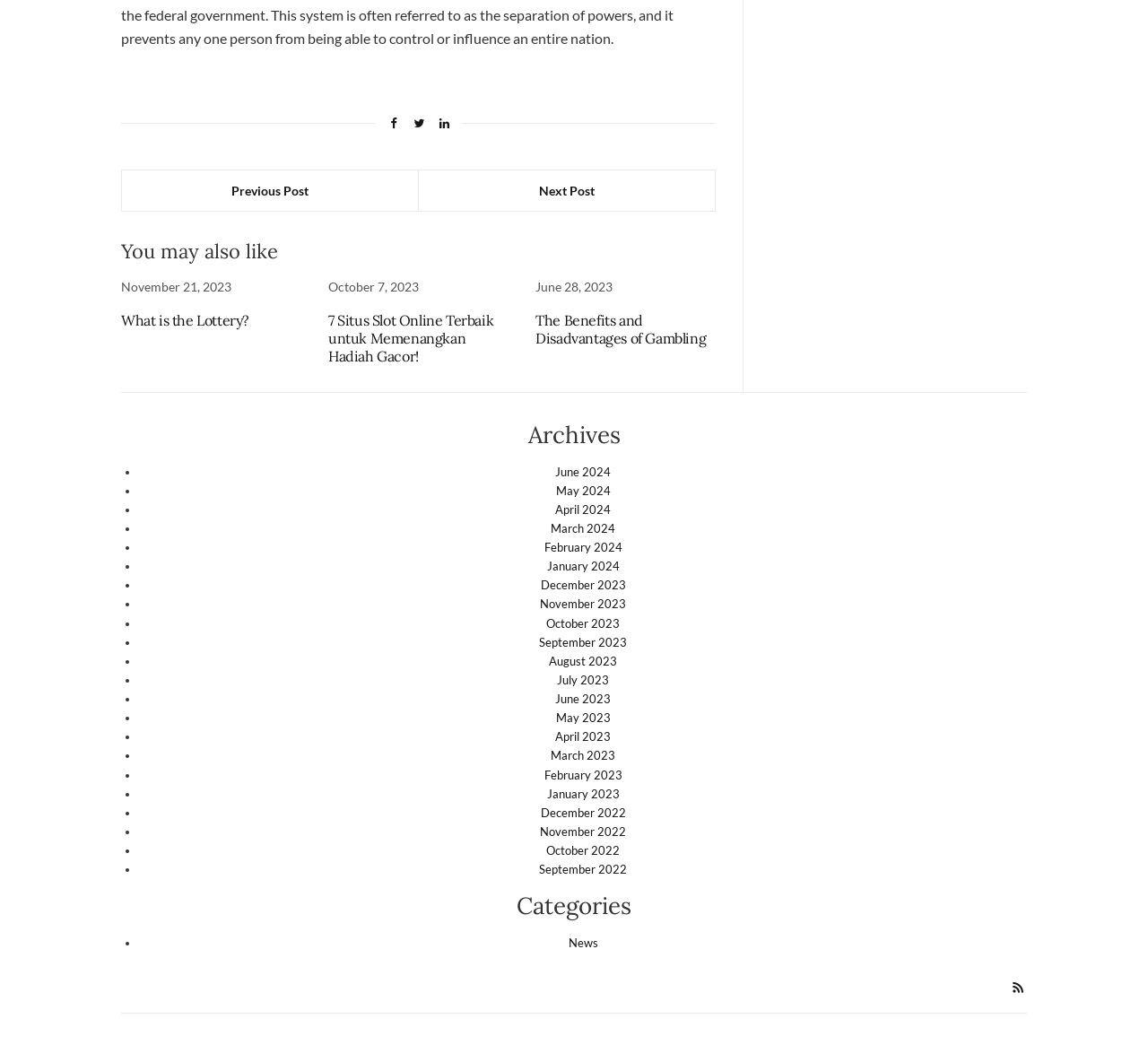Determine the bounding box coordinates of the element's region needed to click to follow the instruction: "Click on the 'Previous Post' link". Provide these coordinates as four float numbers between 0 and 1, formatted as [left, top, right, bottom].

[0.106, 0.163, 0.365, 0.202]